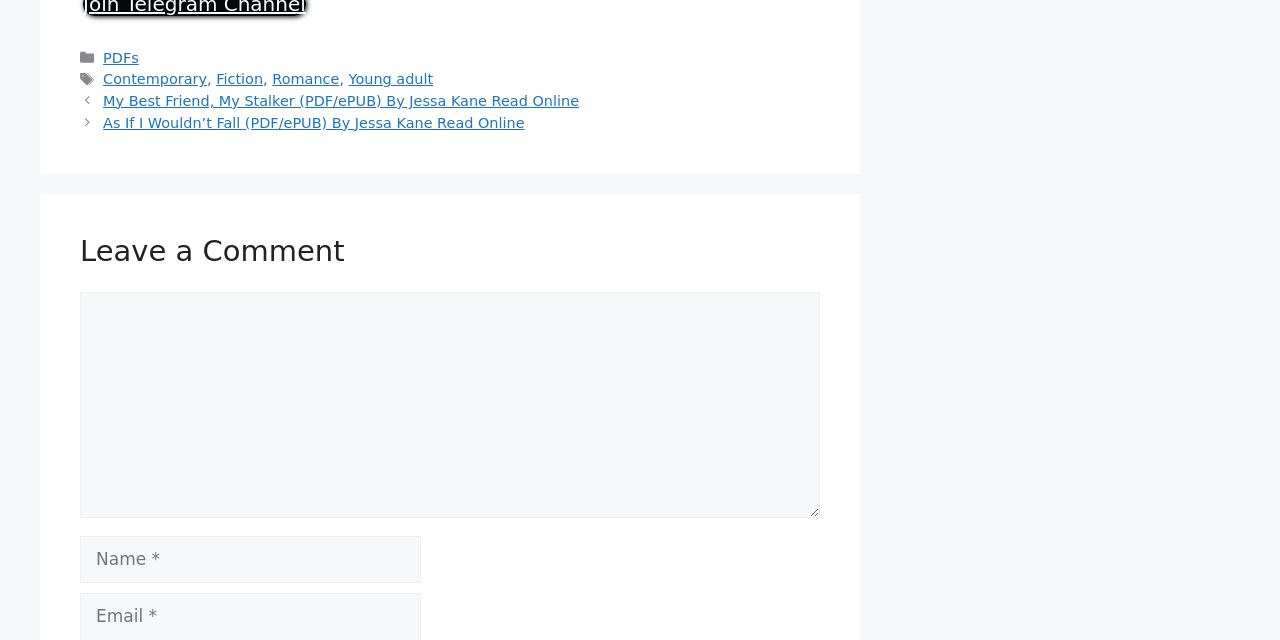Using details from the image, please answer the following question comprehensively:
What is the purpose of the textbox at the bottom?

The textbox is located below the 'Leave a Comment' heading, and it has a required field for 'Name' and 'Email', which implies that the purpose of the textbox is to allow users to leave a comment on the webpage.